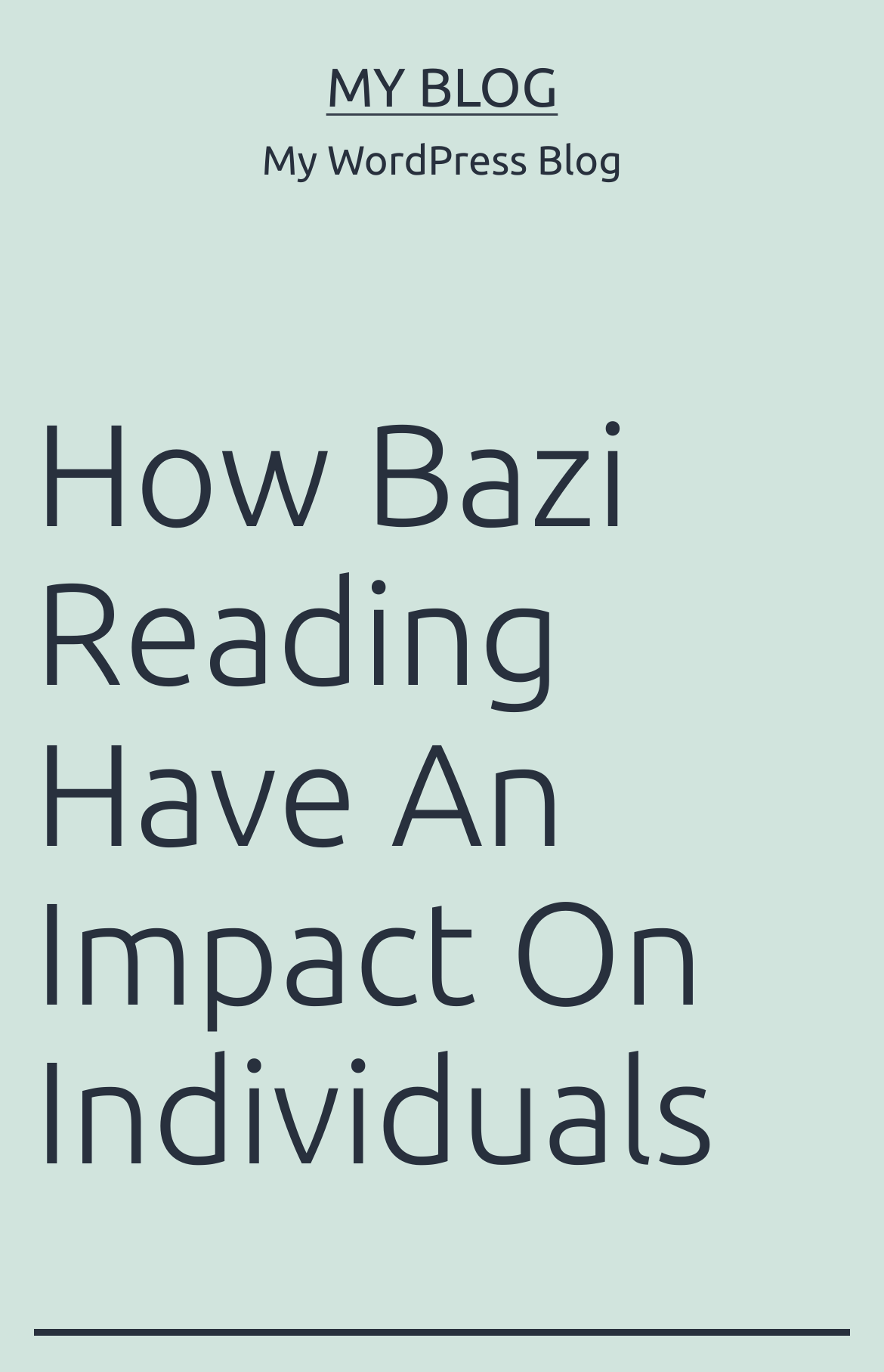Locate the heading on the webpage and return its text.

How Bazi Reading Have An Impact On Individuals